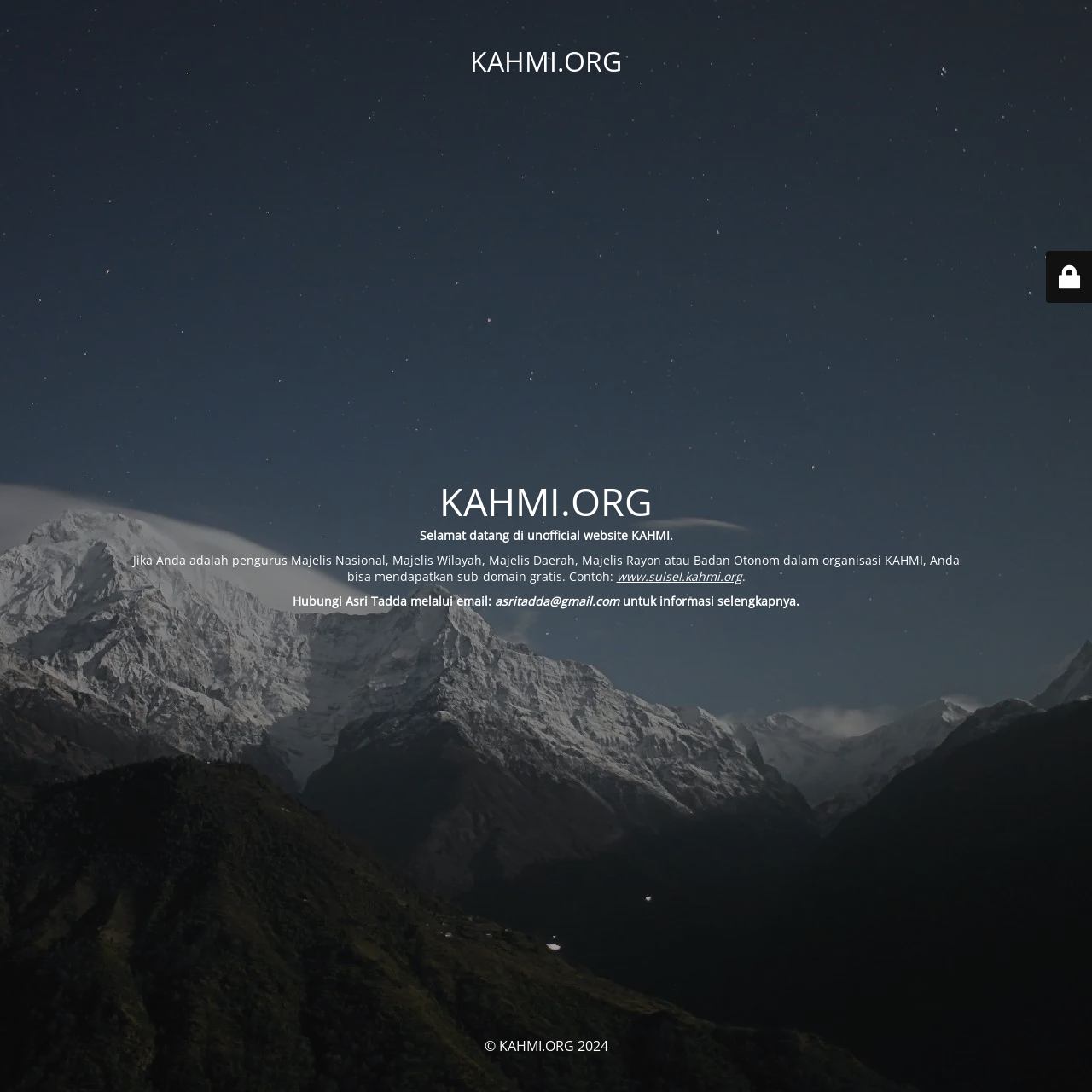What is the benefit for certain members of KAHMI?
Please answer the question with as much detail and depth as you can.

According to the webpage content, specifically the sentence 'Jika Anda adalah pengurus Majelis Nasional, Majelis Wilayah, Majelis Daerah, Majelis Rayon atau Badan Otonom dalam organisasi KAHMI, Anda bisa mendapatkan sub-domain gratis.', certain members of KAHMI, such as pengurus Majelis Nasional, Majelis Wilayah, Majelis Daerah, Majelis Rayon, or Badan Otonom, can get a free sub-domain.